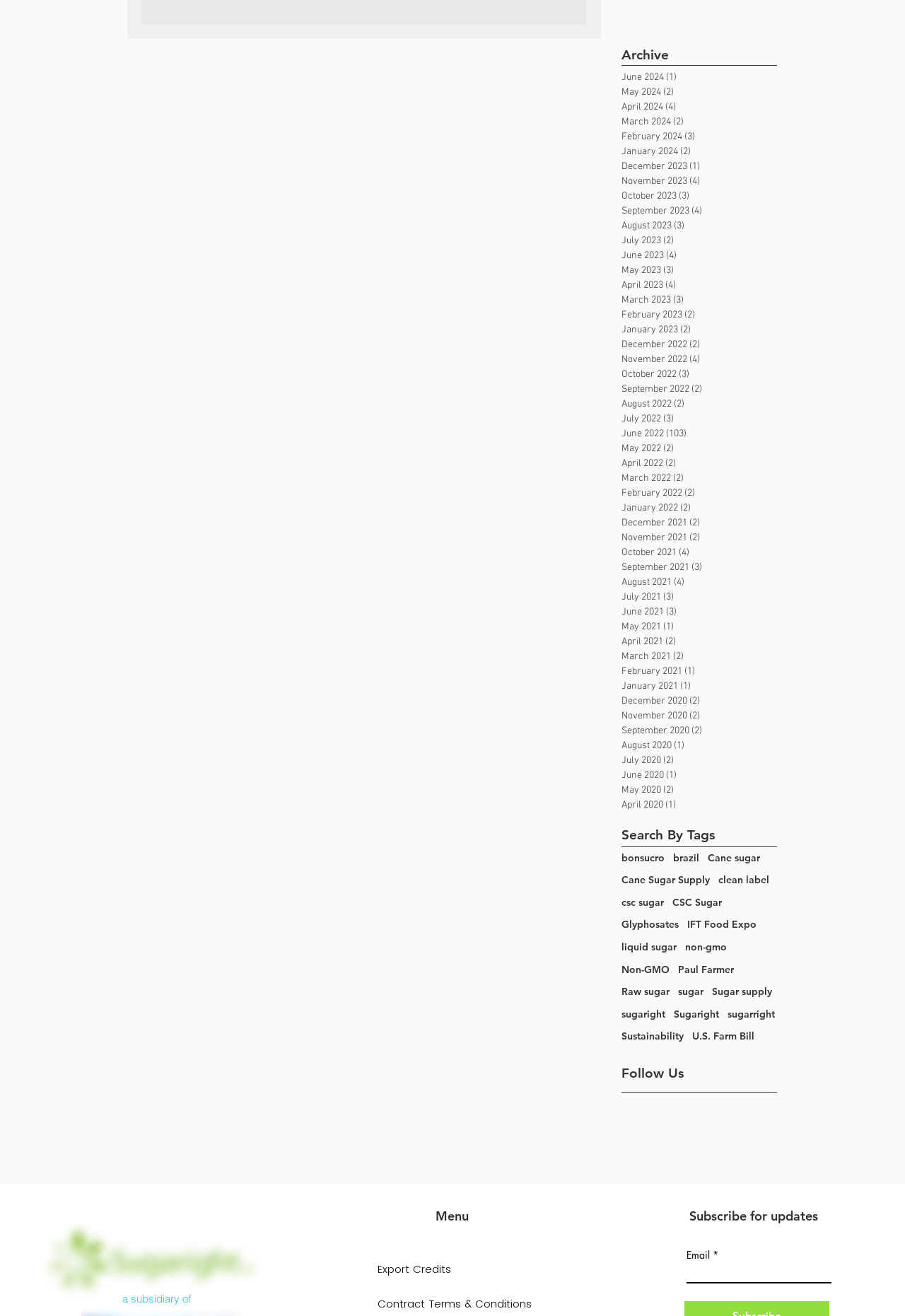Use a single word or phrase to answer the question:
What is the main category of the archive?

Months